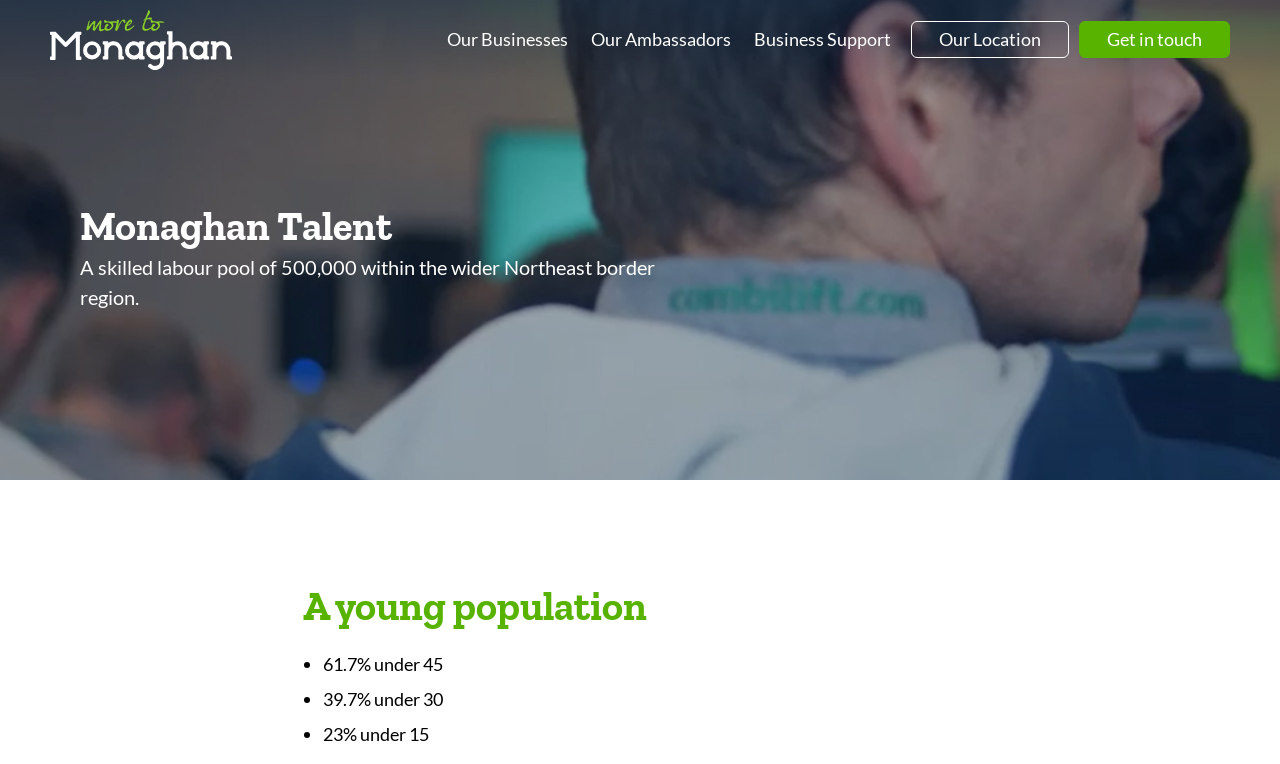Given the description of a UI element: "Get in touch", identify the bounding box coordinates of the matching element in the webpage screenshot.

[0.843, 0.028, 0.961, 0.076]